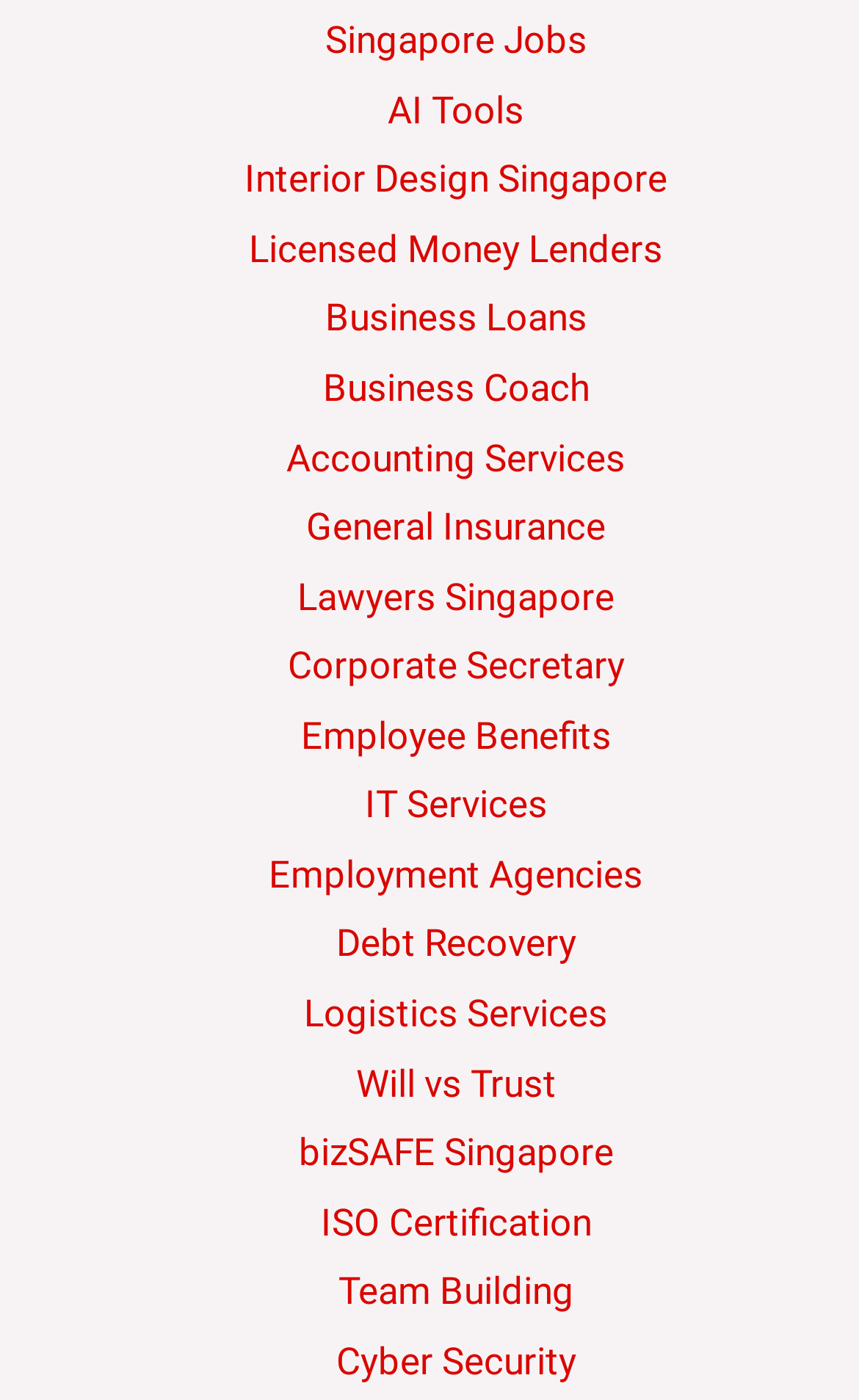Respond to the following query with just one word or a short phrase: 
What is the topmost link on the webpage?

Singapore Jobs